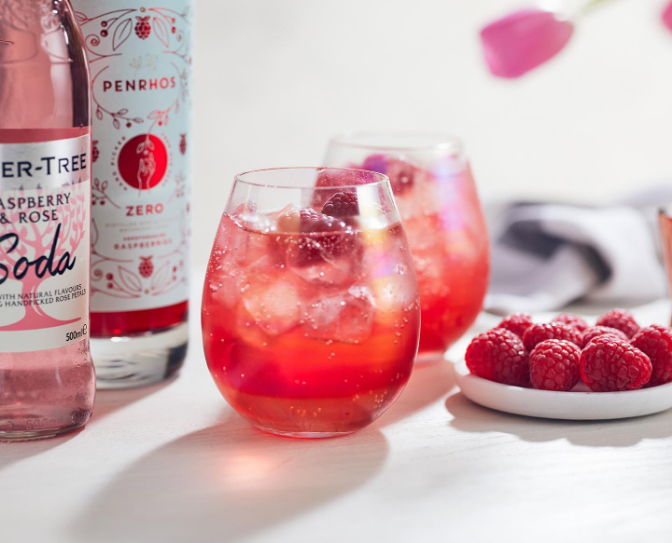What is the surface on which the drinks are positioned?
Please provide an in-depth and detailed response to the question.

The caption describes the surface as a light, textured surface, where the drinks are perfectly positioned, surrounded by a delicate arrangement of plump raspberries on a white plate.